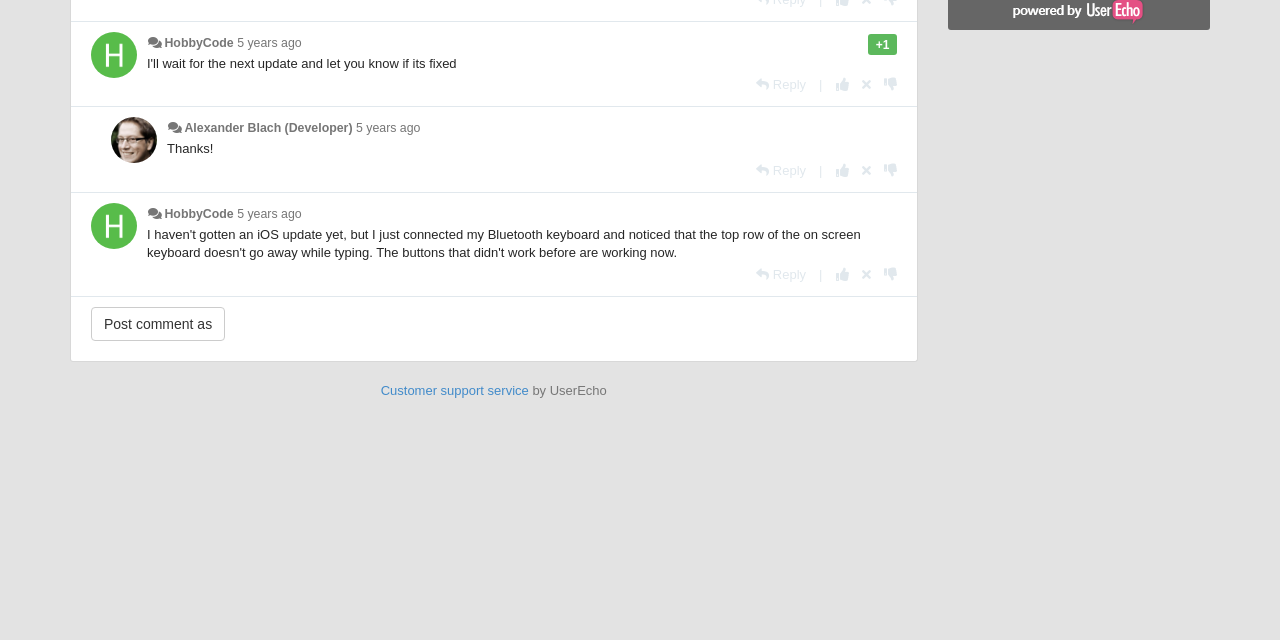Determine the bounding box for the UI element as described: "Reply". The coordinates should be represented as four float numbers between 0 and 1, formatted as [left, top, right, bottom].

[0.591, 0.121, 0.63, 0.144]